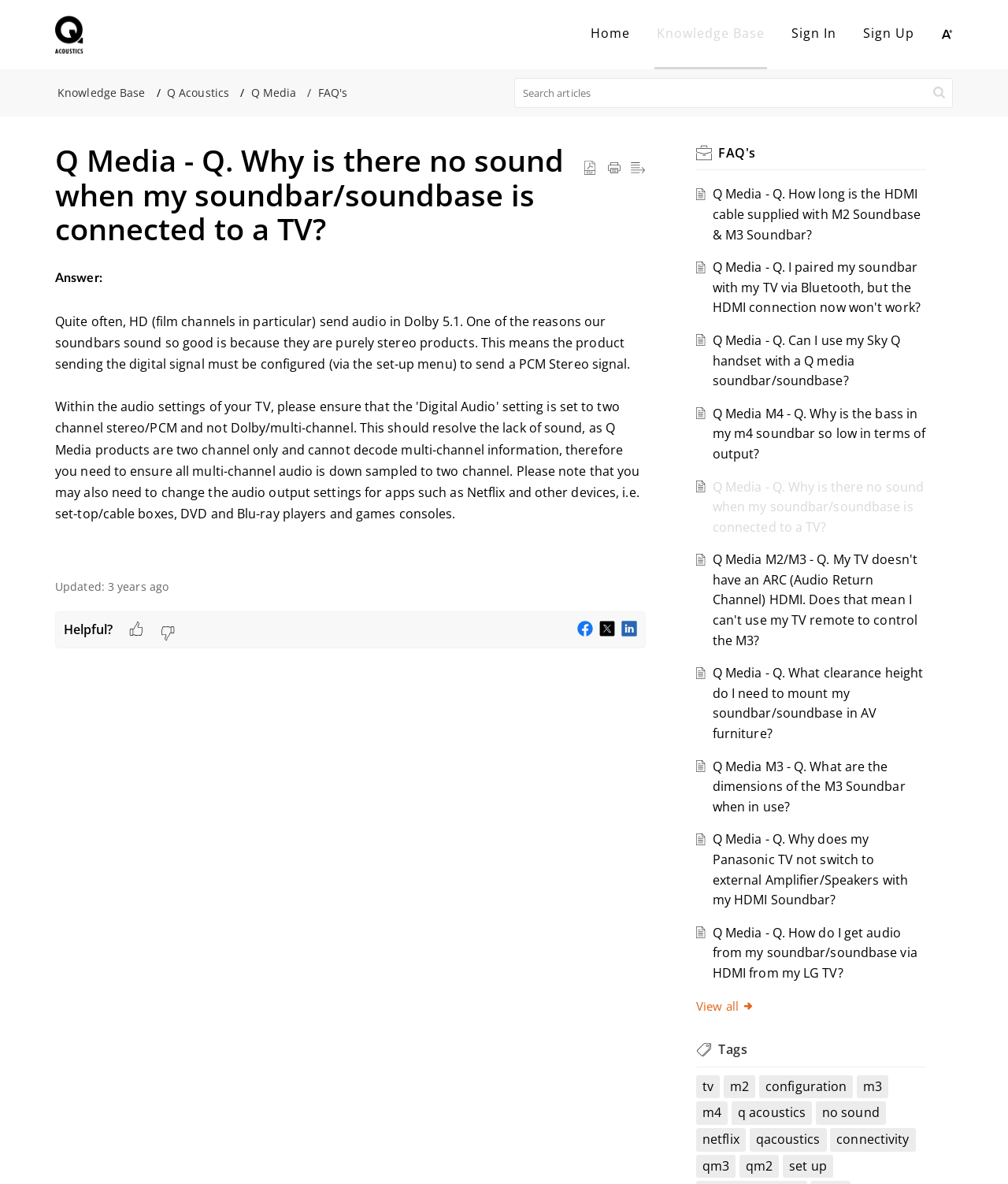Locate the bounding box coordinates for the element described below: "Skip to content". The coordinates must be four float values between 0 and 1, formatted as [left, top, right, bottom].

None